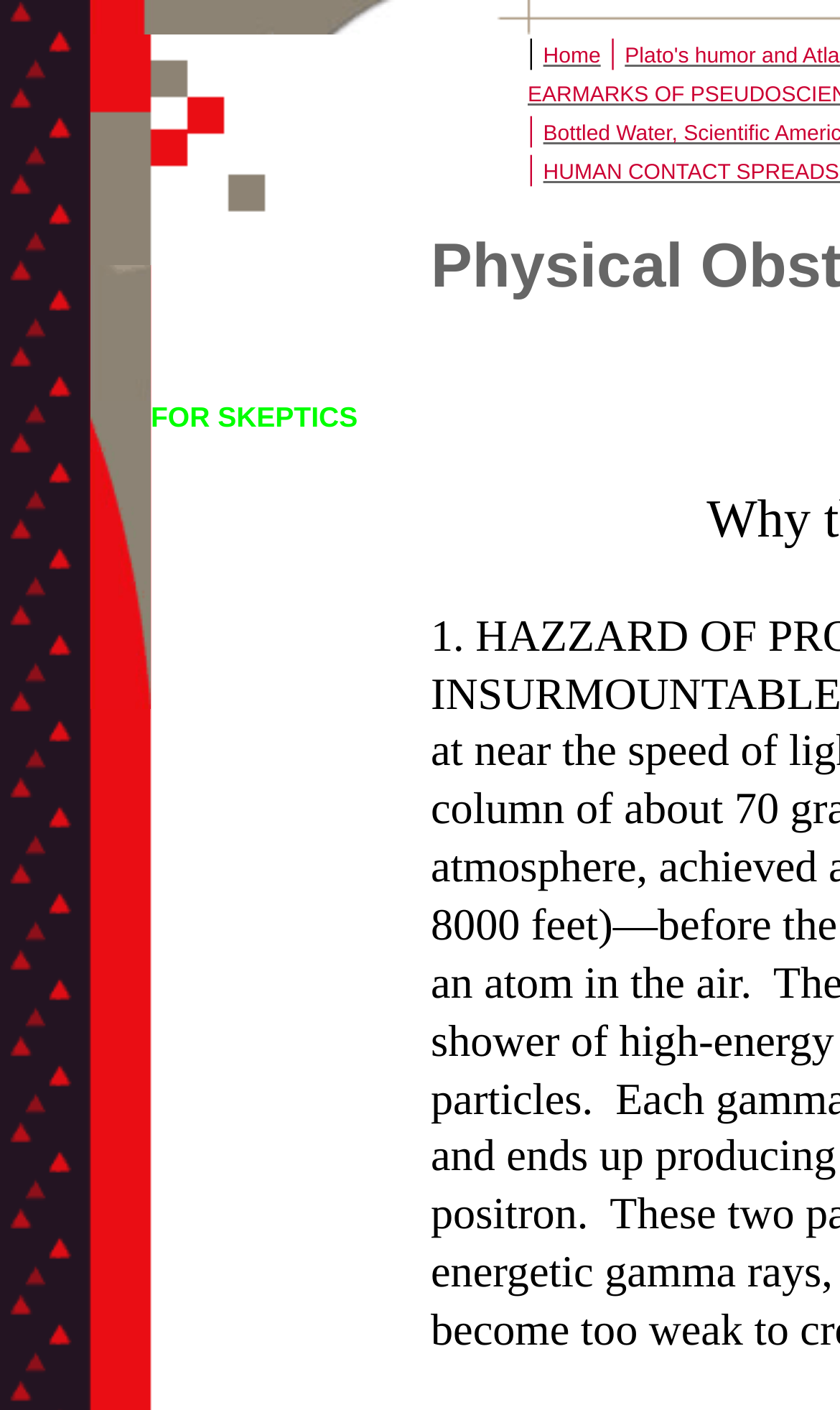Please answer the following question using a single word or phrase: 
How many rows are in the main table?

4